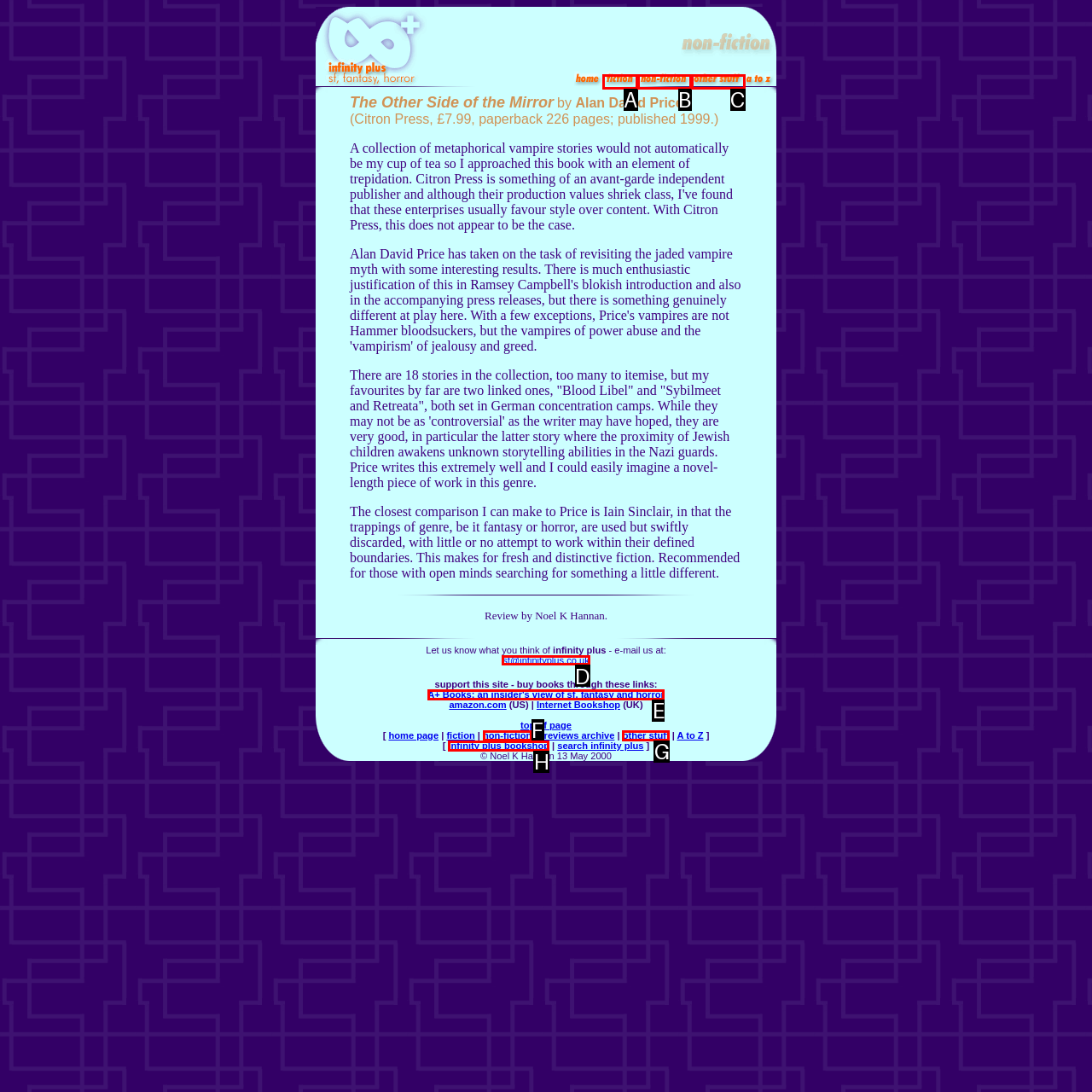Among the marked elements in the screenshot, which letter corresponds to the UI element needed for the task: send an email to sf@infinityplus.co.uk?

D